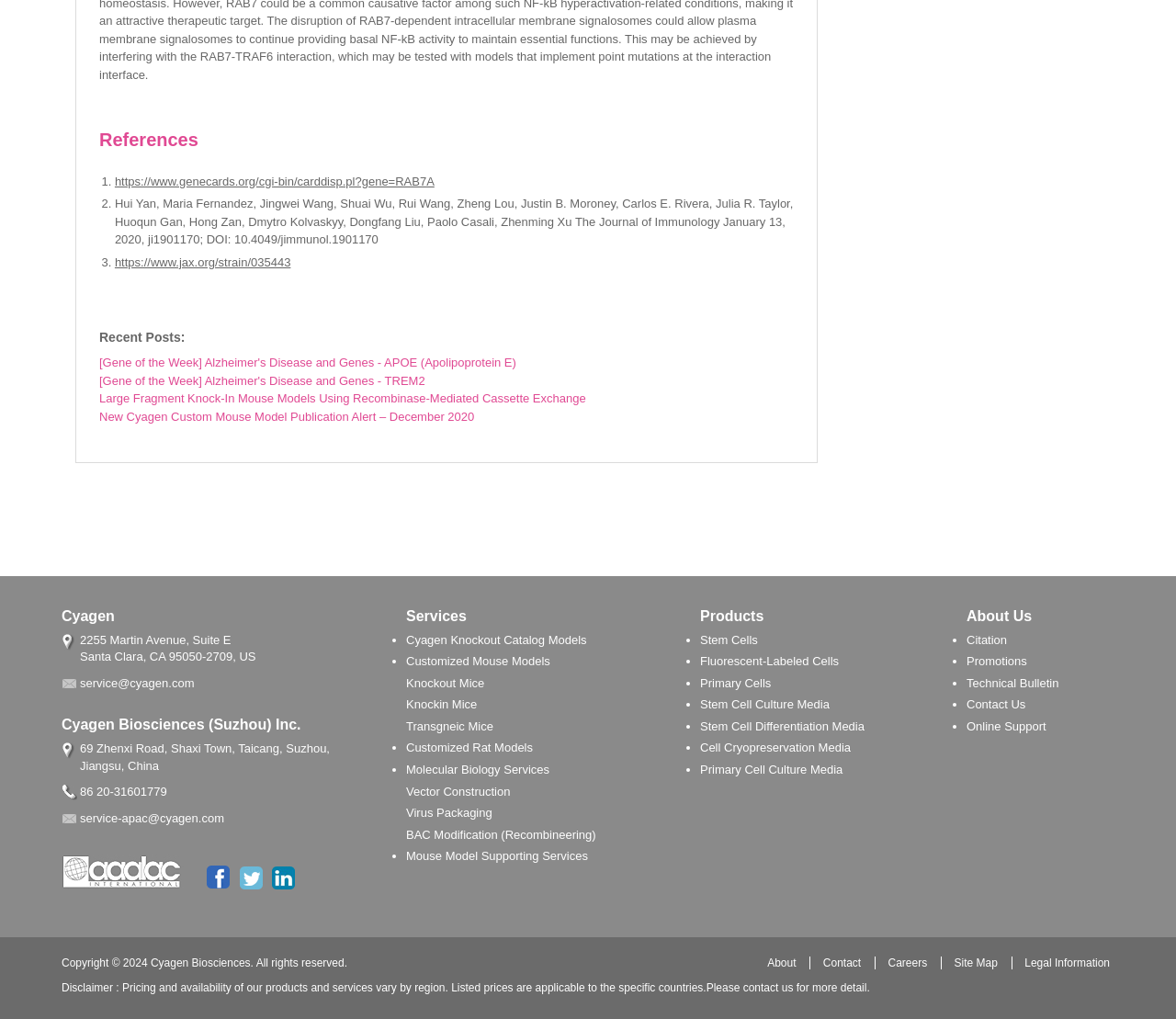Respond with a single word or phrase:
What is the email address for service inquiries in the APAC region?

service-apac@cyagen.com